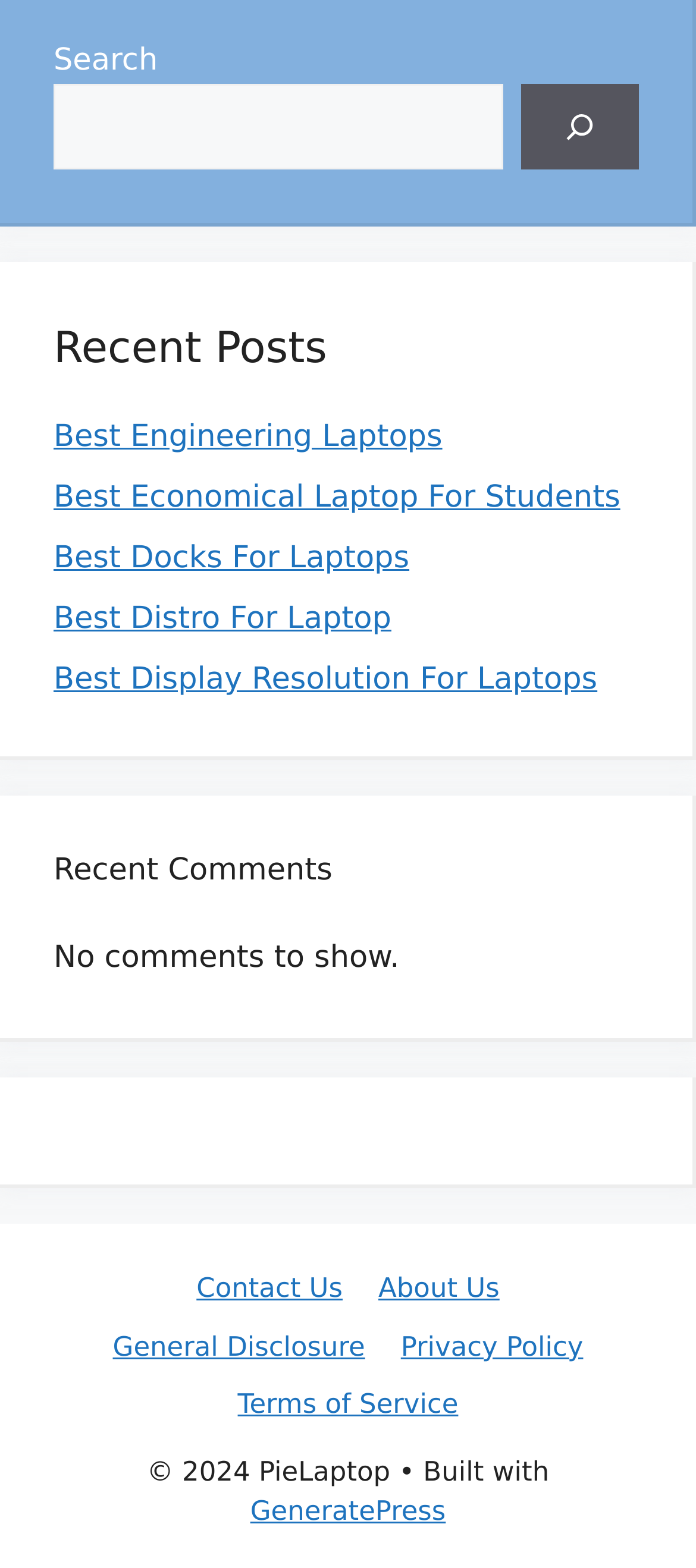Show the bounding box coordinates of the element that should be clicked to complete the task: "Contact us".

[0.282, 0.812, 0.492, 0.832]